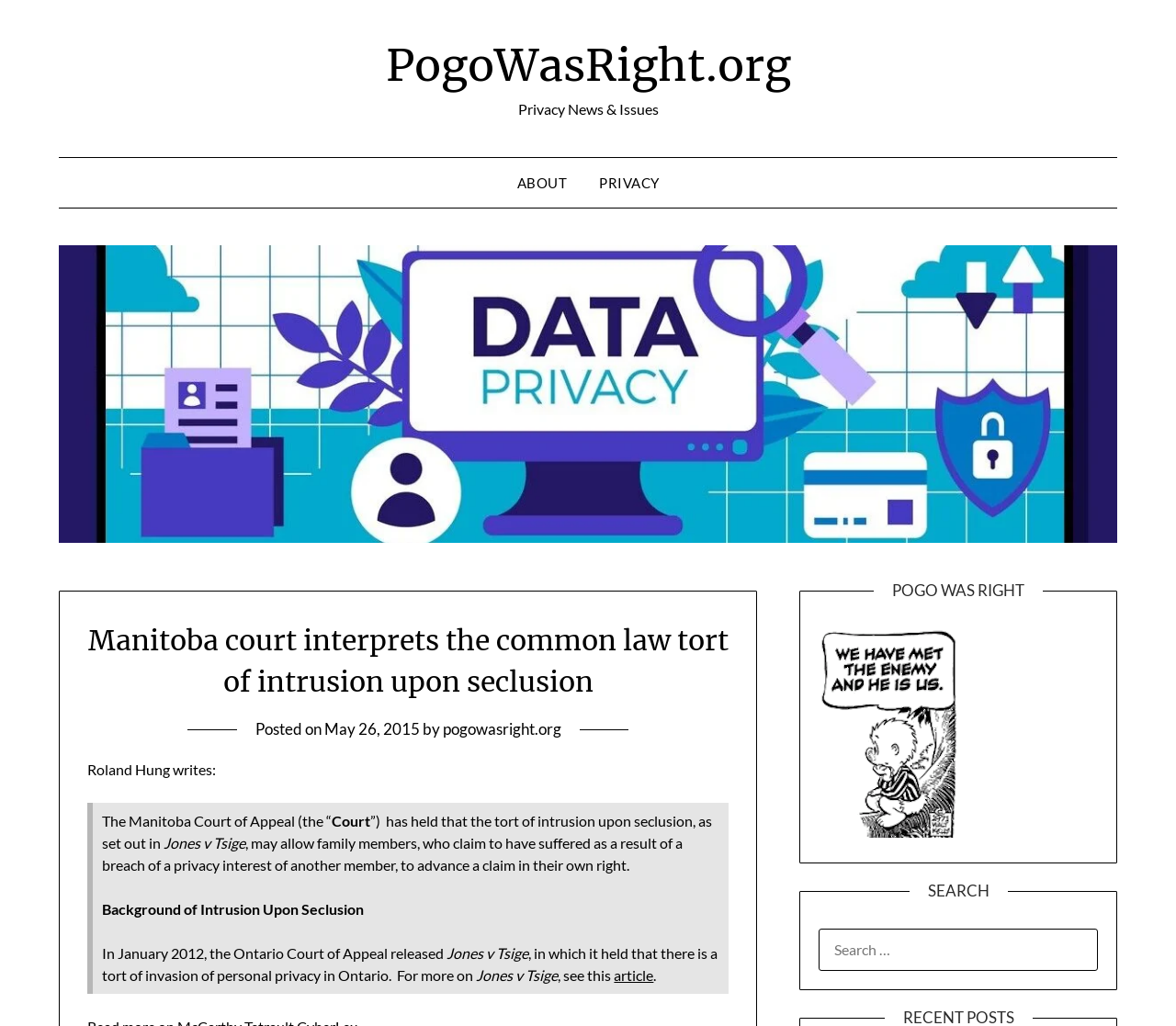Extract the main heading text from the webpage.

Manitoba court interprets the common law tort of intrusion upon seclusion